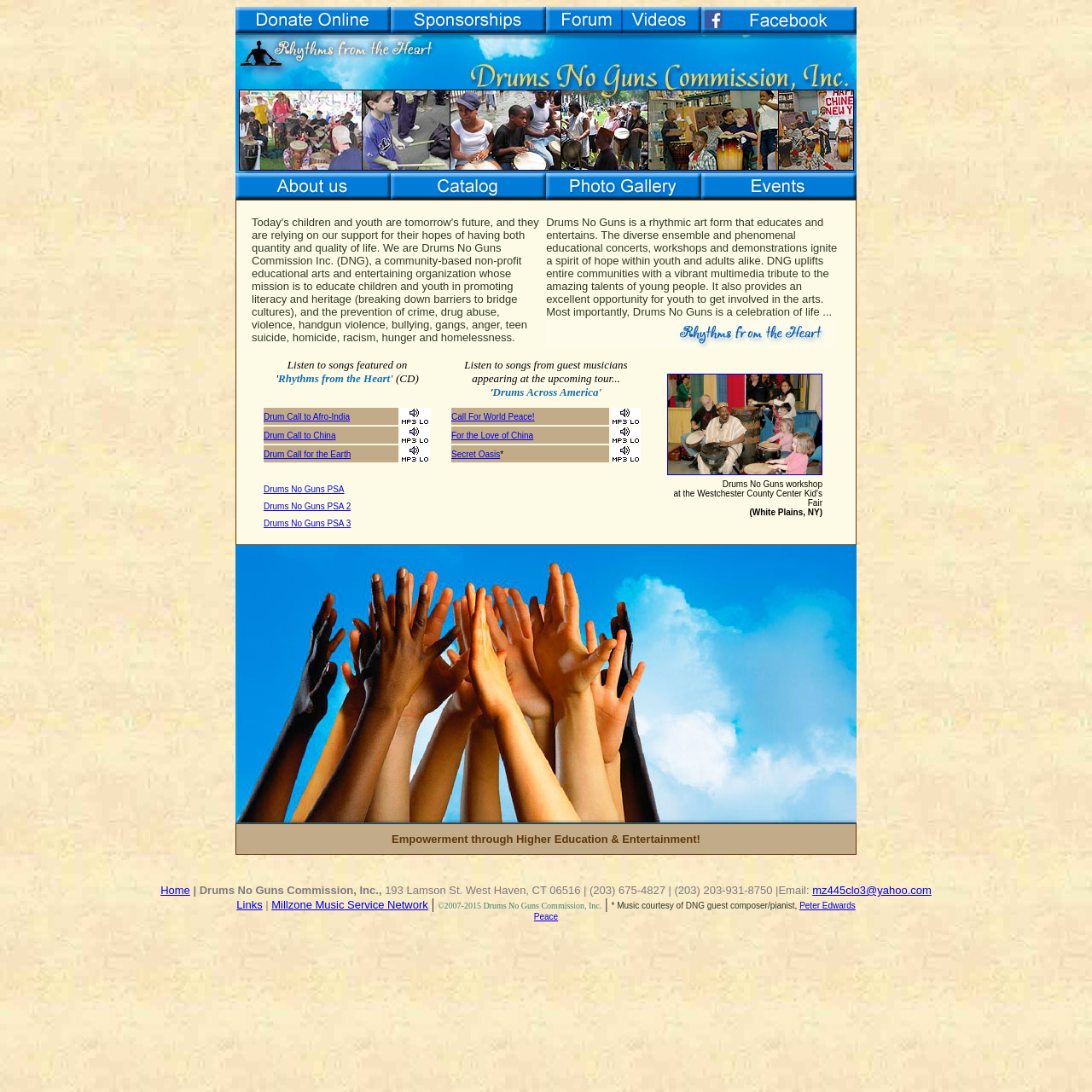How many links are there in the top section?
Please provide a single word or phrase based on the screenshot.

4